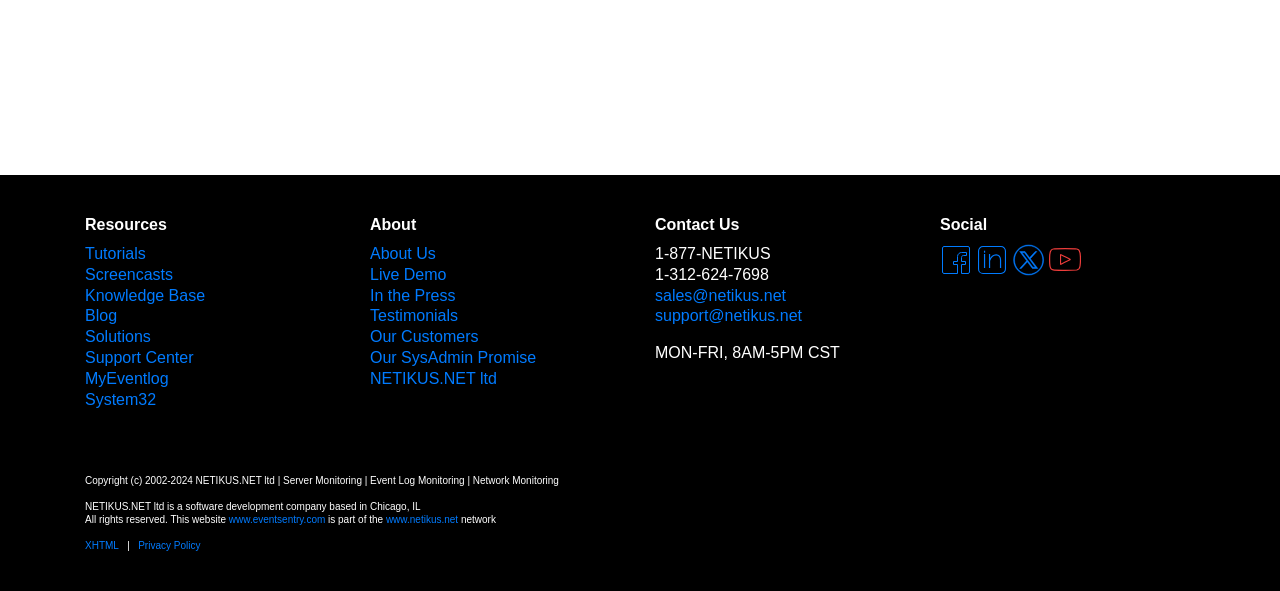Please determine the bounding box coordinates of the element to click in order to execute the following instruction: "Visit About Us". The coordinates should be four float numbers between 0 and 1, specified as [left, top, right, bottom].

[0.289, 0.415, 0.34, 0.443]